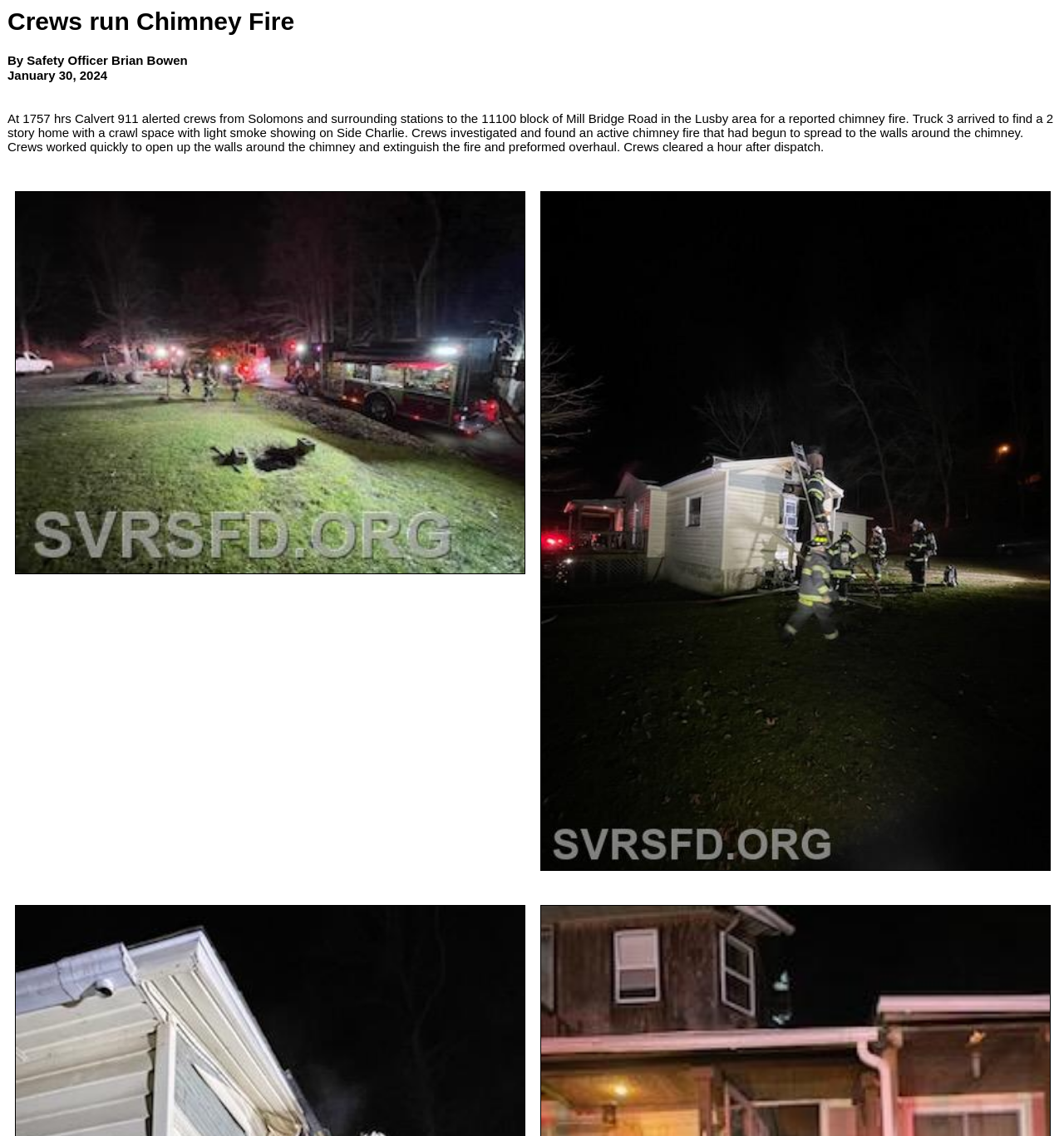How many images are on the webpage?
We need a detailed and exhaustive answer to the question. Please elaborate.

I found the number of images on the webpage by looking at the LayoutTableCell elements with the bounding box coordinates [0.006, 0.161, 0.5, 0.776] and [0.5, 0.161, 0.994, 0.776], which contain the images.